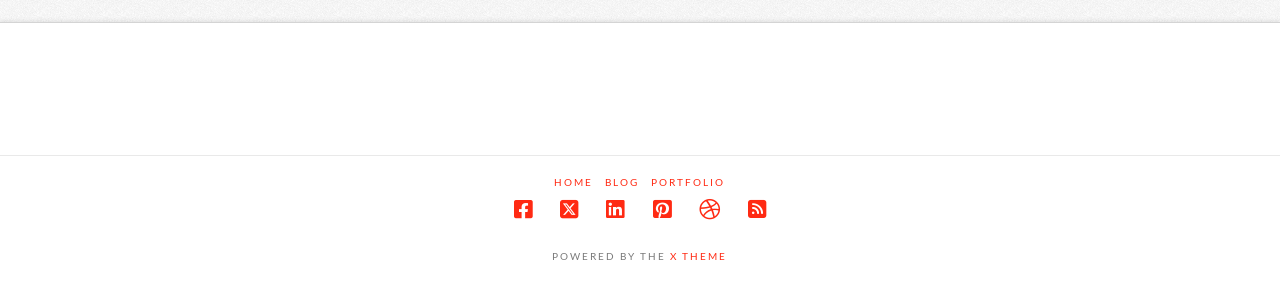Identify the bounding box coordinates for the element that needs to be clicked to fulfill this instruction: "visit portfolio". Provide the coordinates in the format of four float numbers between 0 and 1: [left, top, right, bottom].

[0.509, 0.614, 0.567, 0.659]